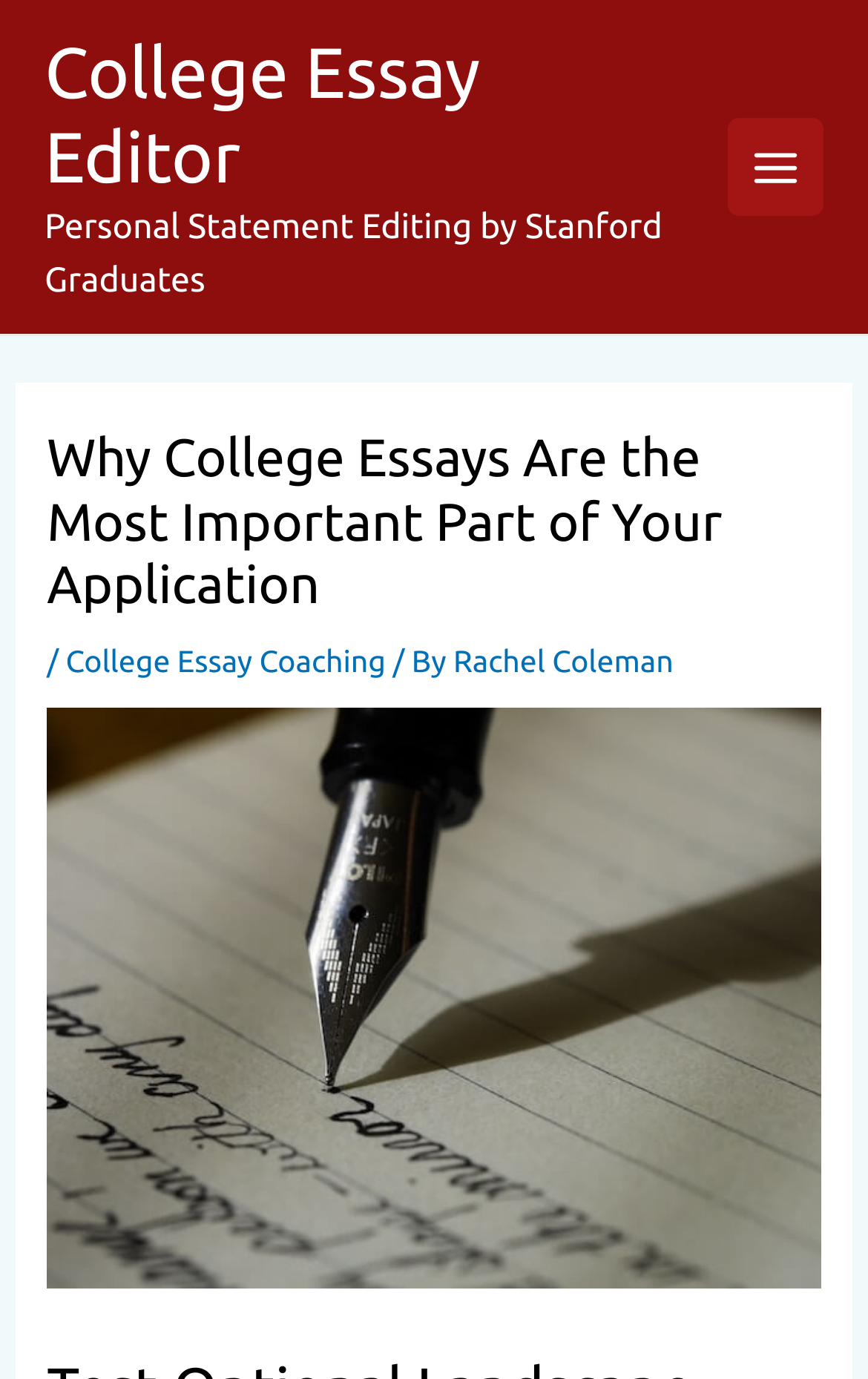What is the topic of the article?
Answer with a single word or short phrase according to what you see in the image.

College Essays